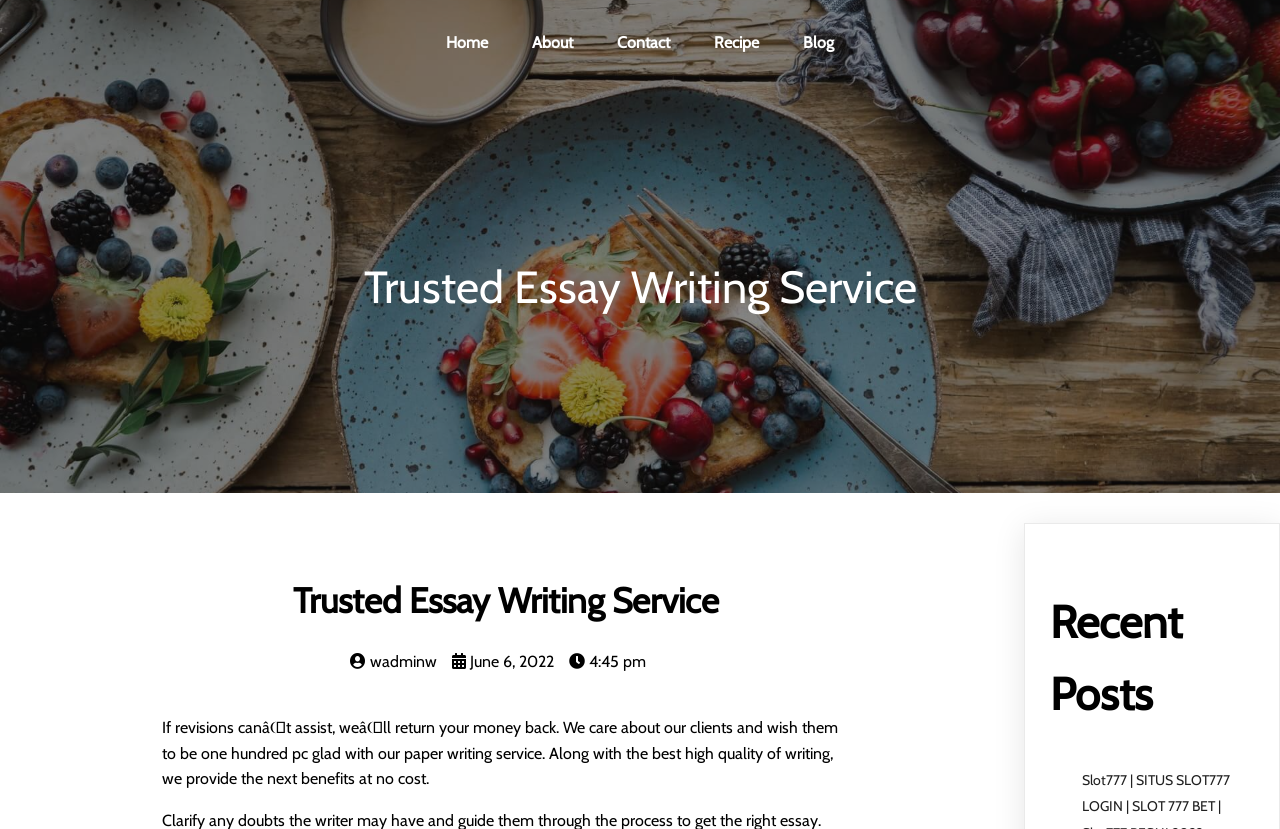What is the purpose of the 'Contact' link?
Analyze the image and deliver a detailed answer to the question.

I inferred the answer by understanding the context of the link element with the bounding box coordinates [0.466, 0.03, 0.539, 0.073], which is likely to lead to a contact page or form.